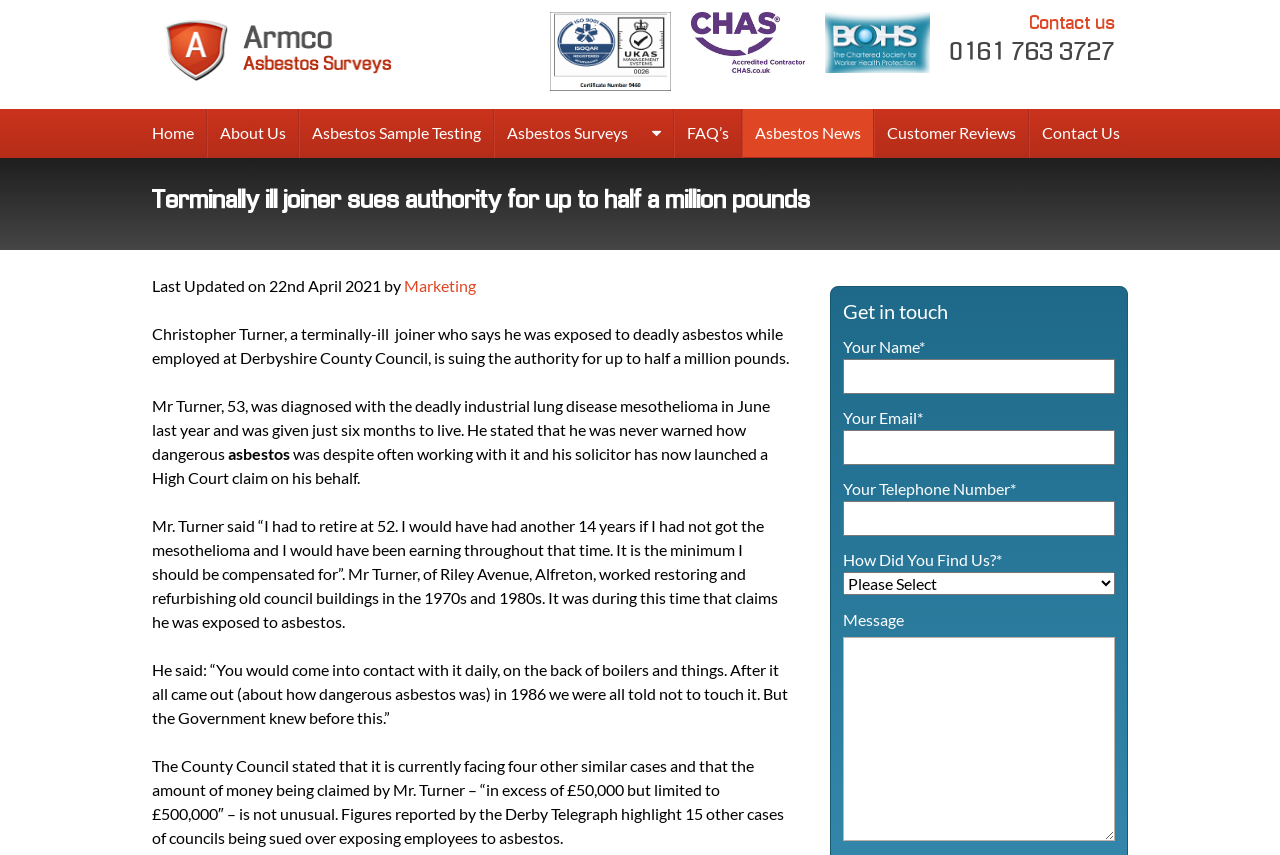How many years would Christopher Turner have worked if he had not got mesothelioma?
Based on the visual details in the image, please answer the question thoroughly.

According to the webpage, Christopher Turner said 'I would have had another 14 years if I had not got the mesothelioma and I would have been earning throughout that time.'